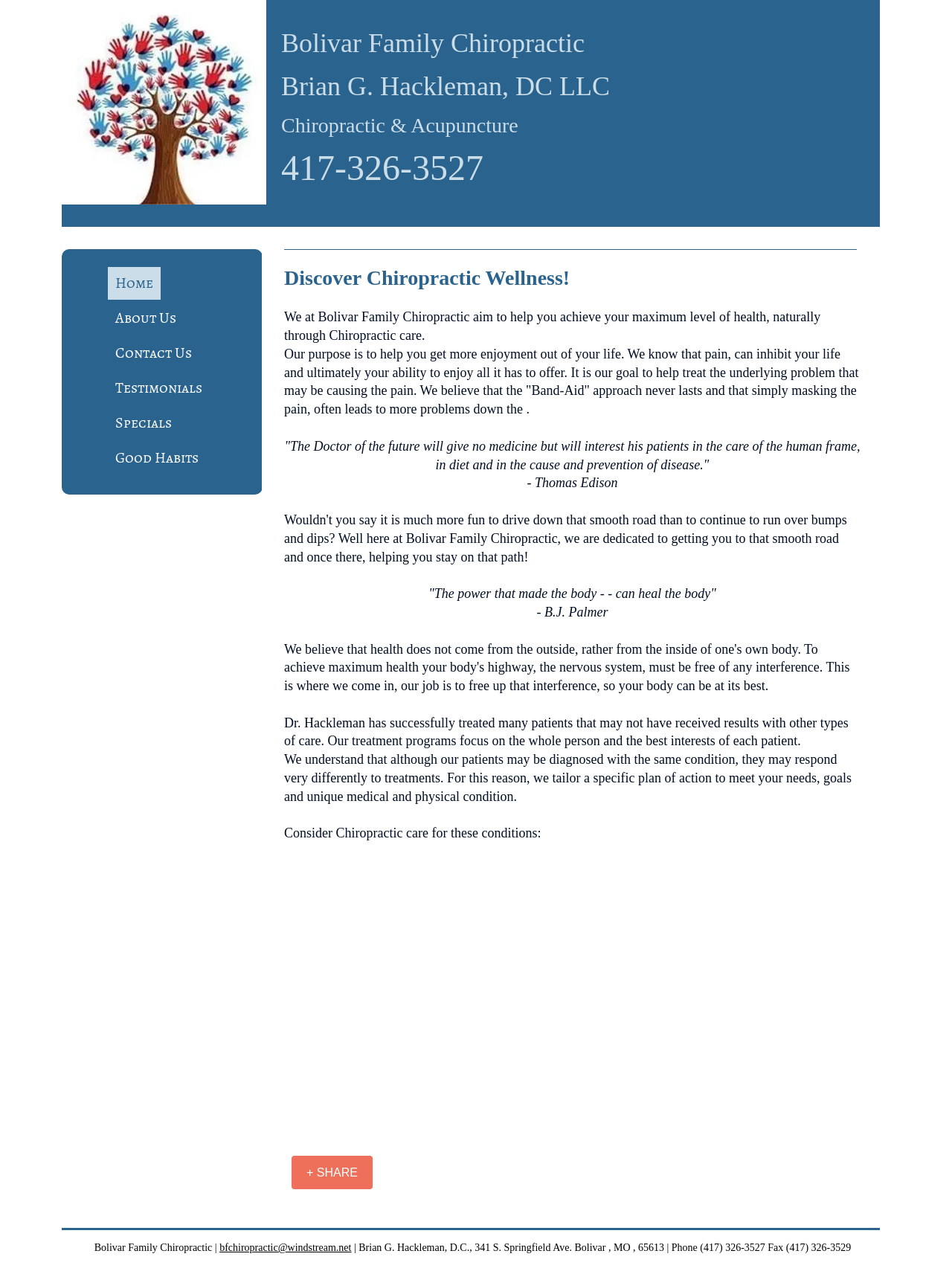What is the name of the chiropractic clinic?
Please use the image to provide an in-depth answer to the question.

I found the name of the chiropractic clinic by looking at the StaticText element with the text 'Bolivar Family Chiropractic' at coordinates [0.295, 0.022, 0.614, 0.046]. This text is likely to be the name of the clinic as it is prominently displayed at the top of the page.